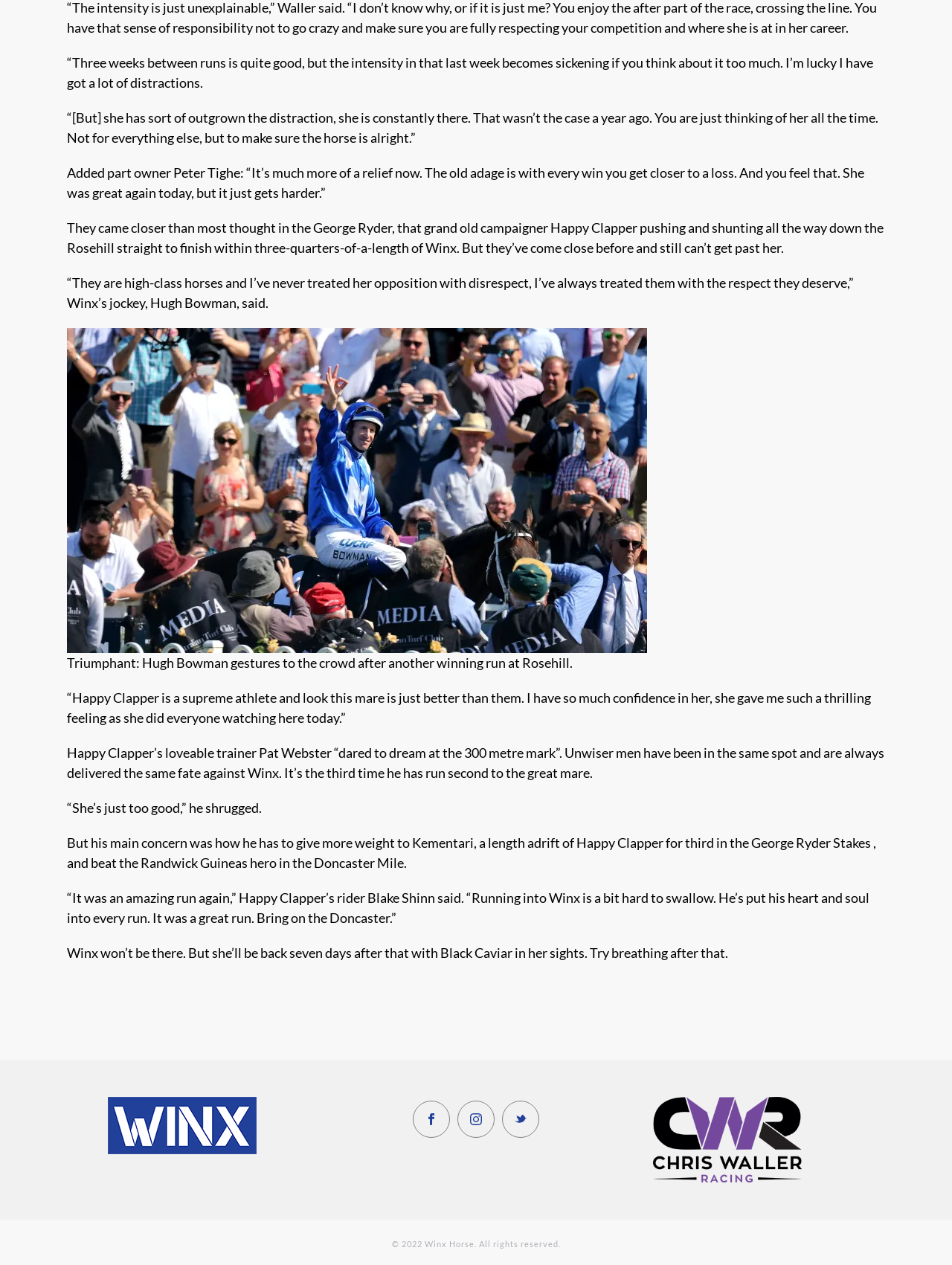Provide the bounding box coordinates for the UI element described in this sentence: "alt="twitter" title="twitter"". The coordinates should be four float values between 0 and 1, i.e., [left, top, right, bottom].

[0.527, 0.87, 0.566, 0.899]